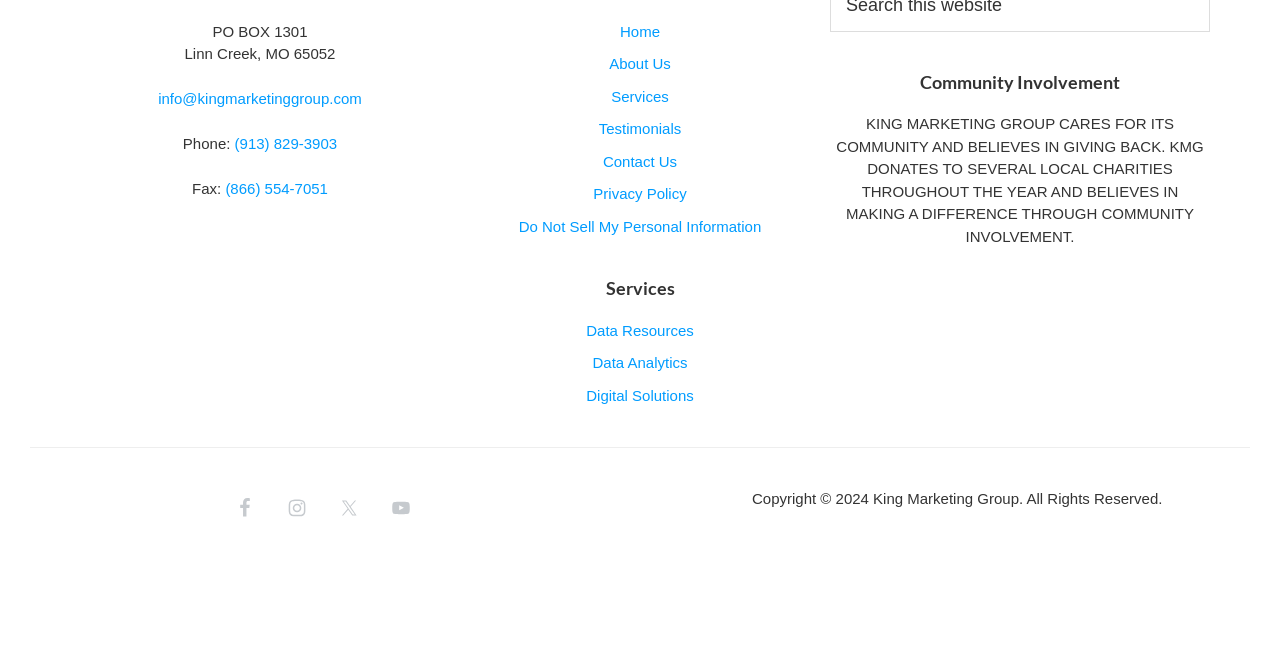Provide a one-word or short-phrase answer to the question:
What is the company's address?

PO BOX 1301, Linn Creek, MO 65052